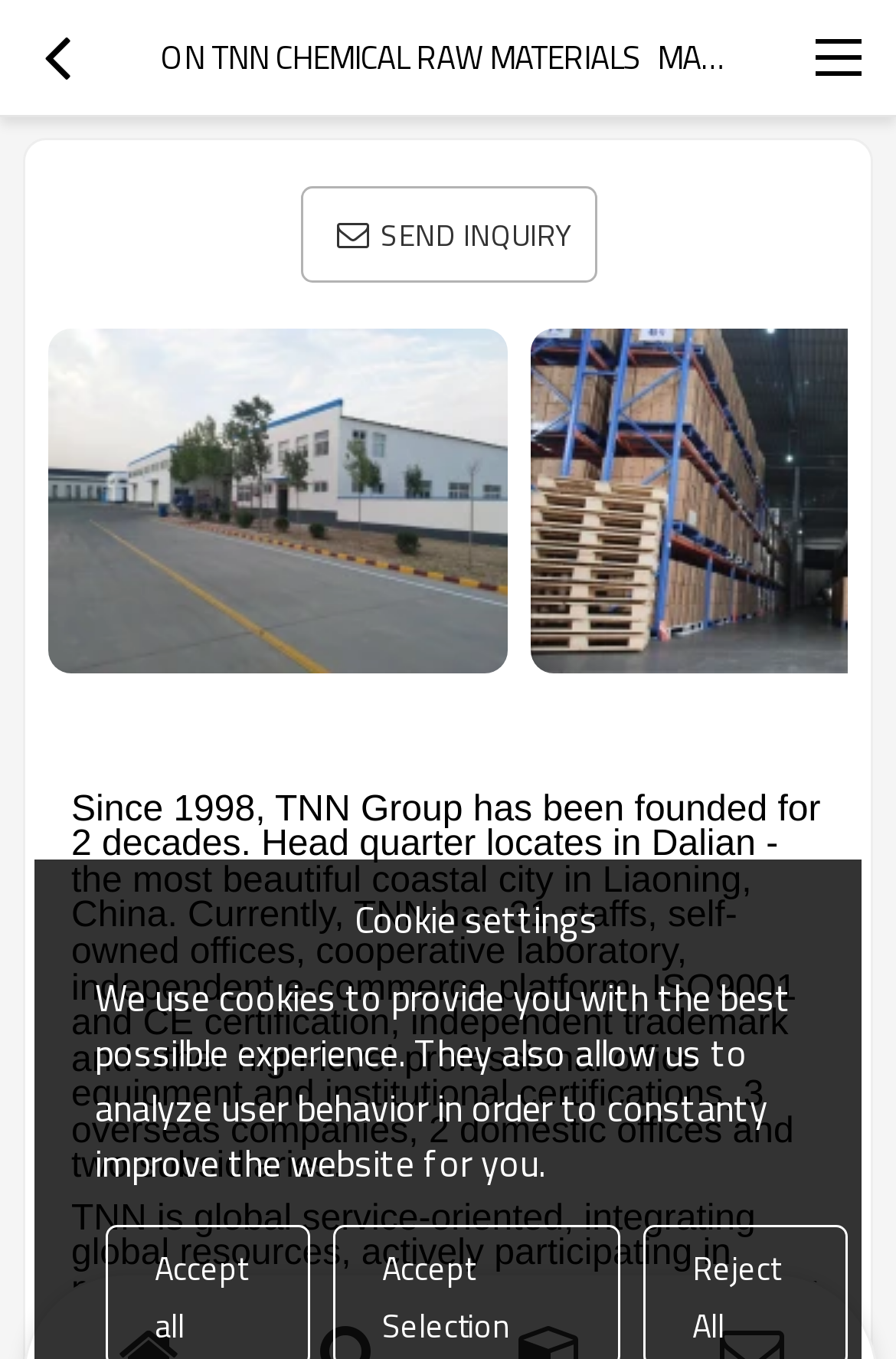Give a detailed account of the webpage.

The webpage is about TNN Chemical Raw Materials Manufacturer, a company that represents several major manufacturers of chemical raw materials in various markets. At the top left corner, there is a button with an icon. Next to it, there is a heading that reads "ON TNN CHEMICAL RAW MATERIALS MANUFACTURER". On the top right corner, there is another button labeled "Main navigation". 

Below the top section, there is a prominent button that says "SEND INQUIRY". To the left of this button, there is a section that appears to be a carousel or slider, with an image of "The TNN Development Limited" and a label indicating that it is the first of four items.

Below the carousel, there is a block of text that describes the company's history and credentials, including its founding in 1998, its headquarters location, staff count, certifications, and overseas companies. This text is positioned near the top half of the page.

At the bottom of the page, there is a section related to cookie settings, with a heading and a paragraph of text that explains the use of cookies on the website.